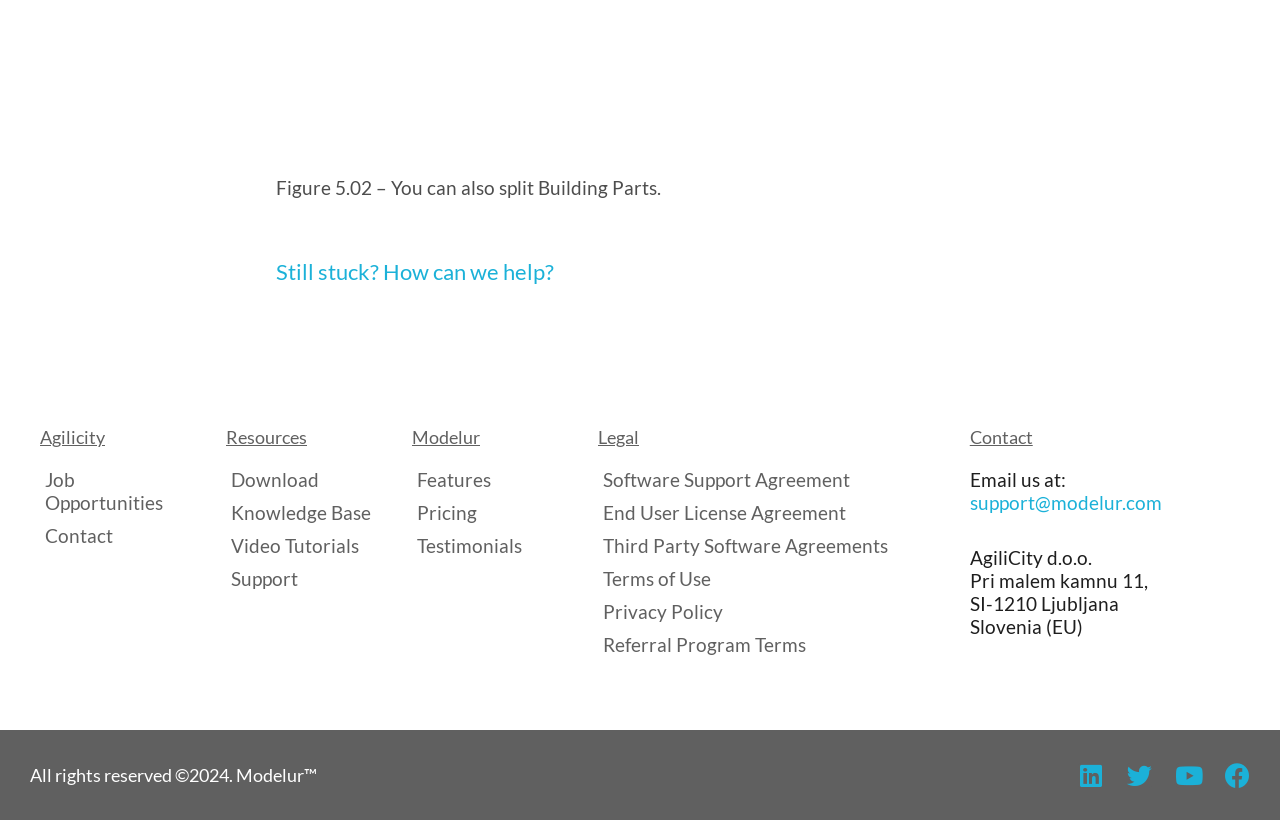Highlight the bounding box coordinates of the element that should be clicked to carry out the following instruction: "Follow Modelur on 'Linkedin'". The coordinates must be given as four float numbers ranging from 0 to 1, i.e., [left, top, right, bottom].

[0.842, 0.93, 0.862, 0.961]